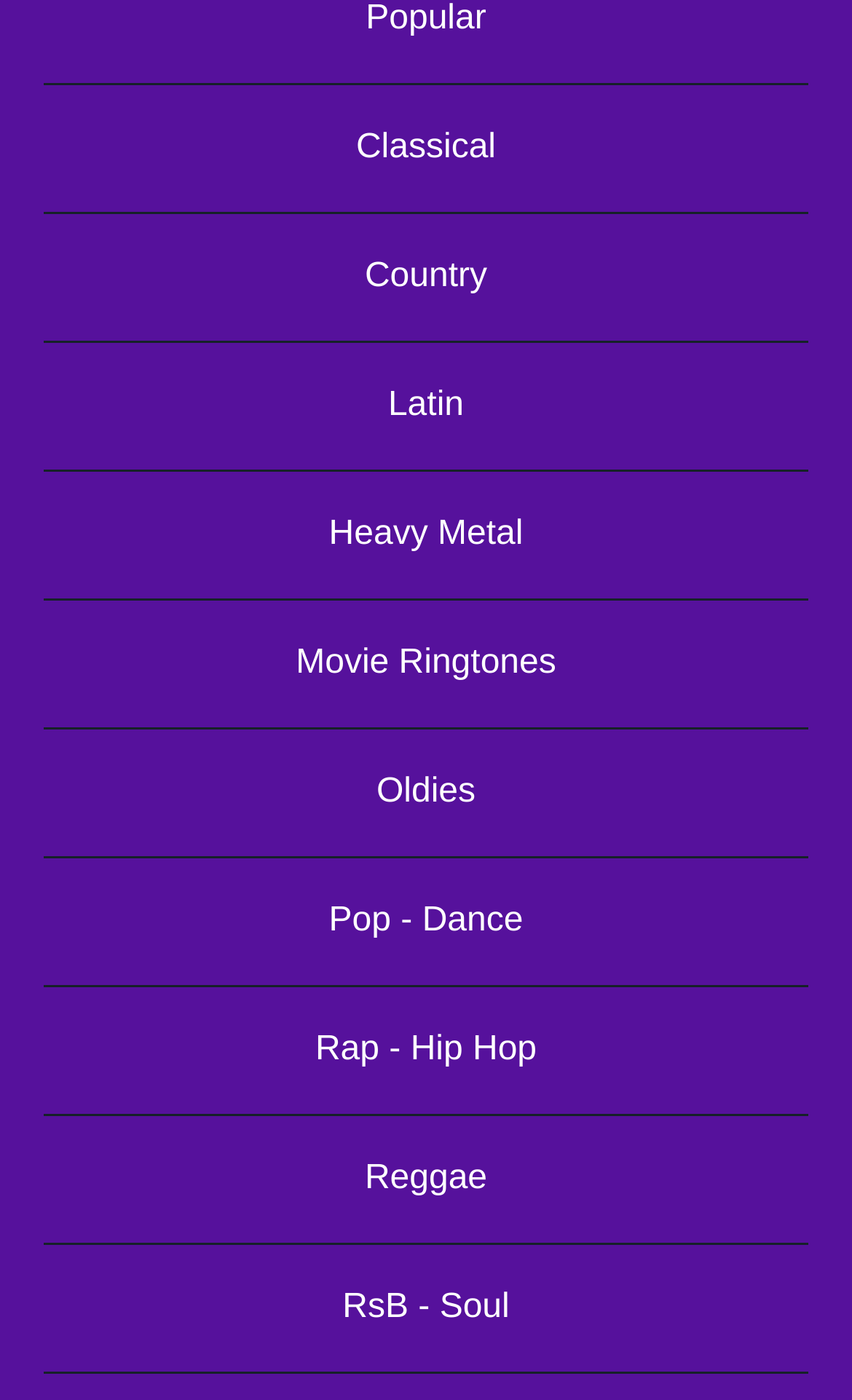Identify the bounding box coordinates of the region that needs to be clicked to carry out this instruction: "Click on Classical music genre". Provide these coordinates as four float numbers ranging from 0 to 1, i.e., [left, top, right, bottom].

[0.051, 0.061, 0.949, 0.153]